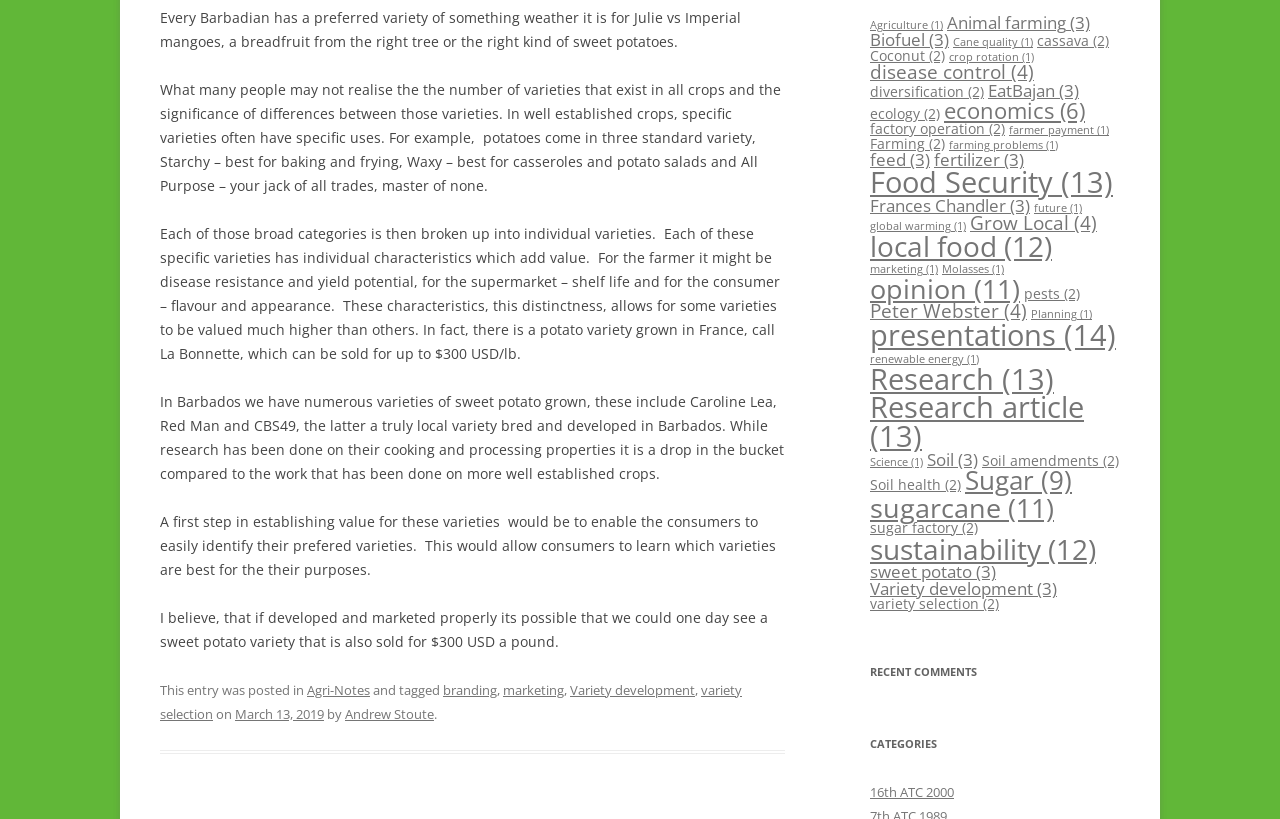Give the bounding box coordinates for the element described by: "Molasses (1)".

[0.736, 0.32, 0.784, 0.337]